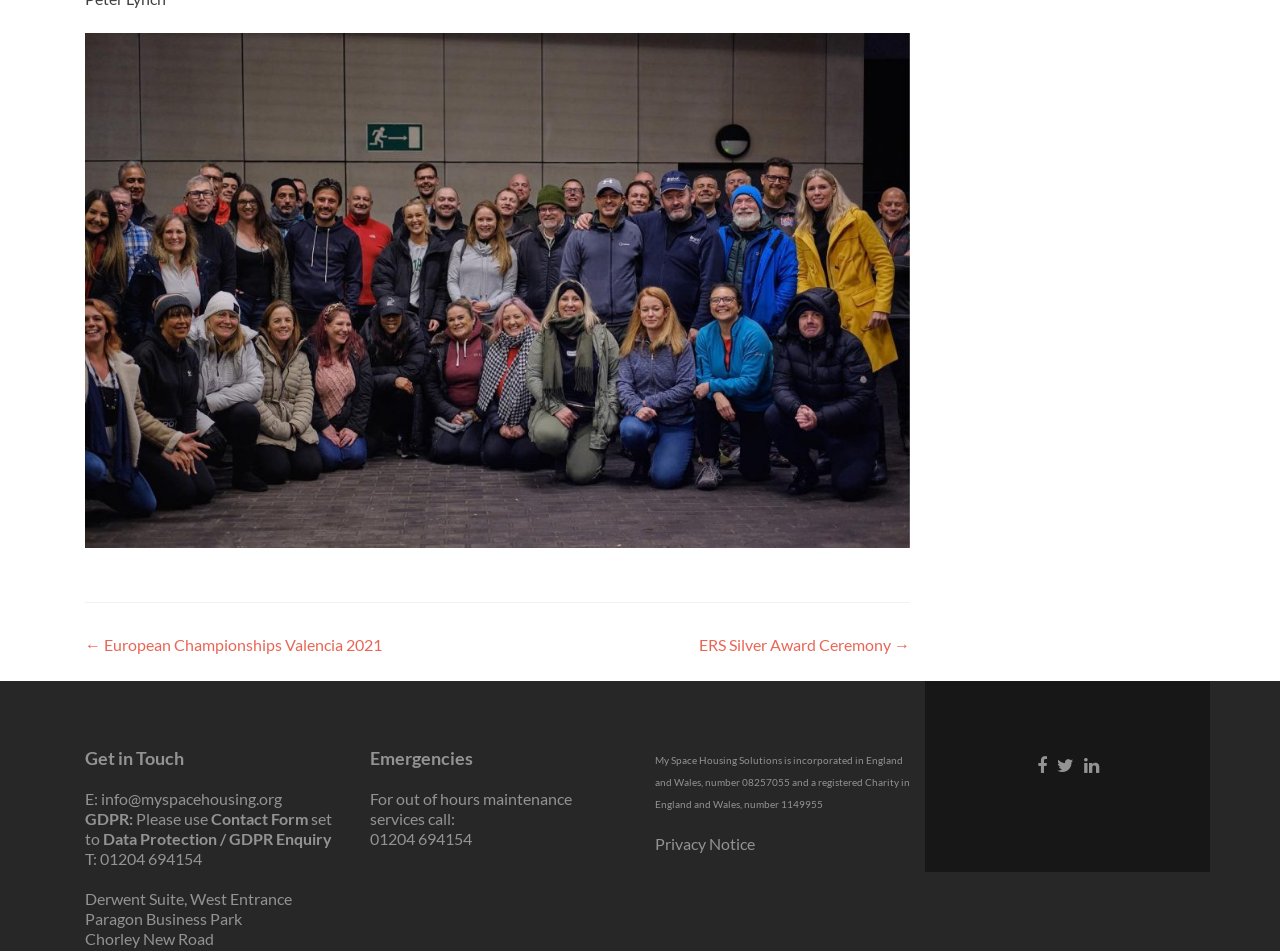How many social media links are there?
Look at the screenshot and give a one-word or phrase answer.

3